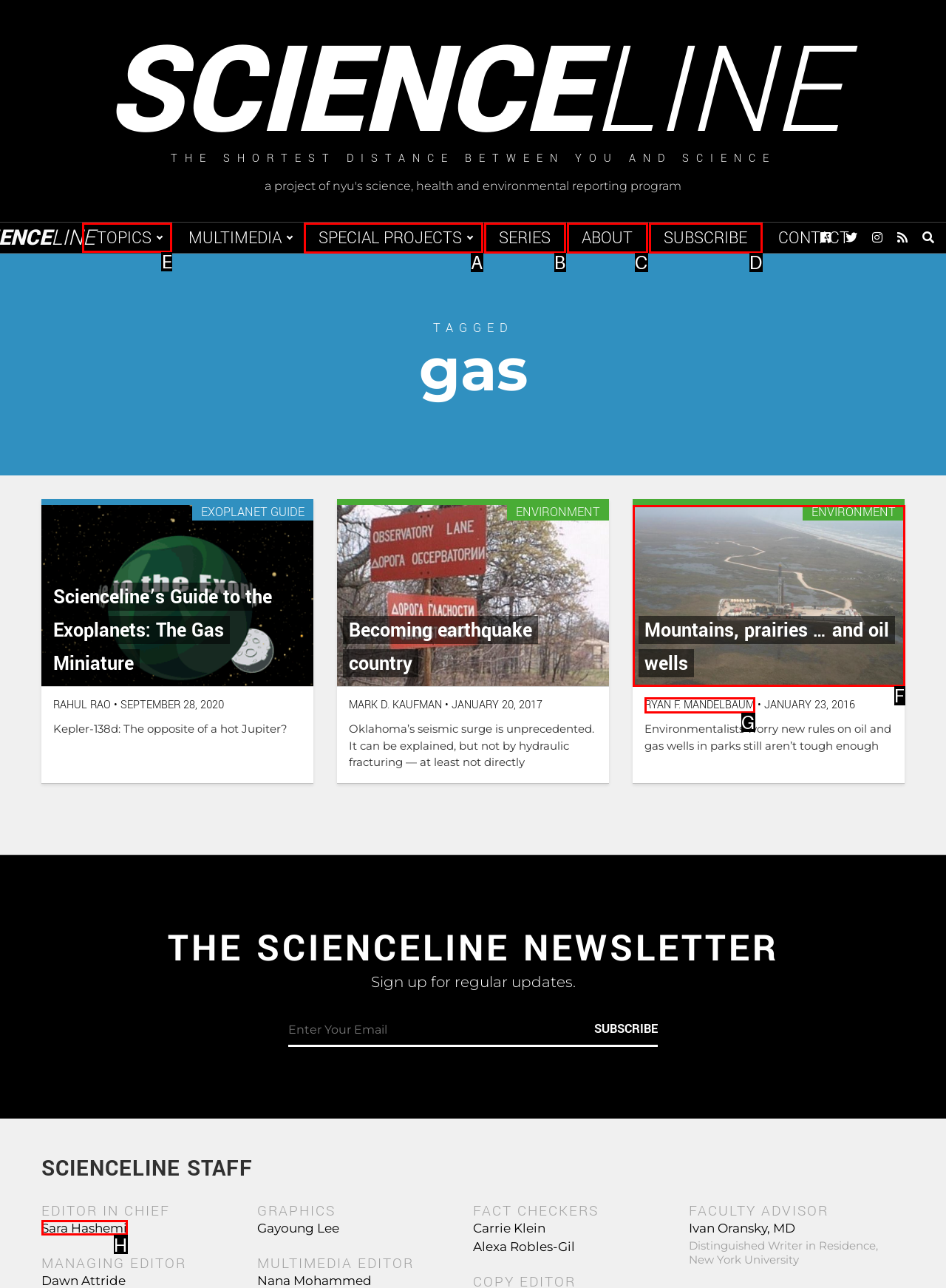Determine which HTML element I should select to execute the task: Click on the 'Home' link
Reply with the corresponding option's letter from the given choices directly.

None